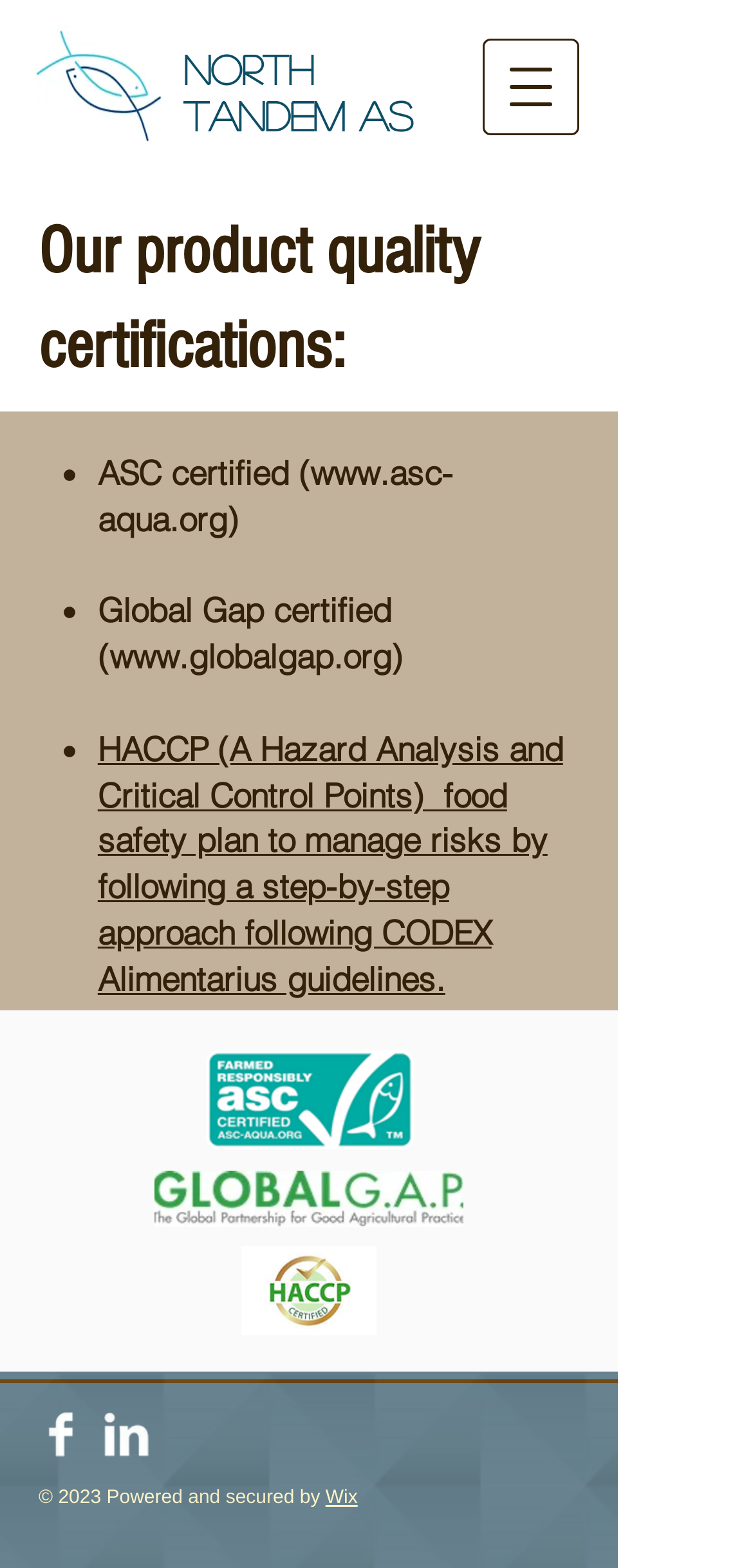Provide a brief response to the question using a single word or phrase: 
What is the purpose of the HACCP plan?

to manage risks